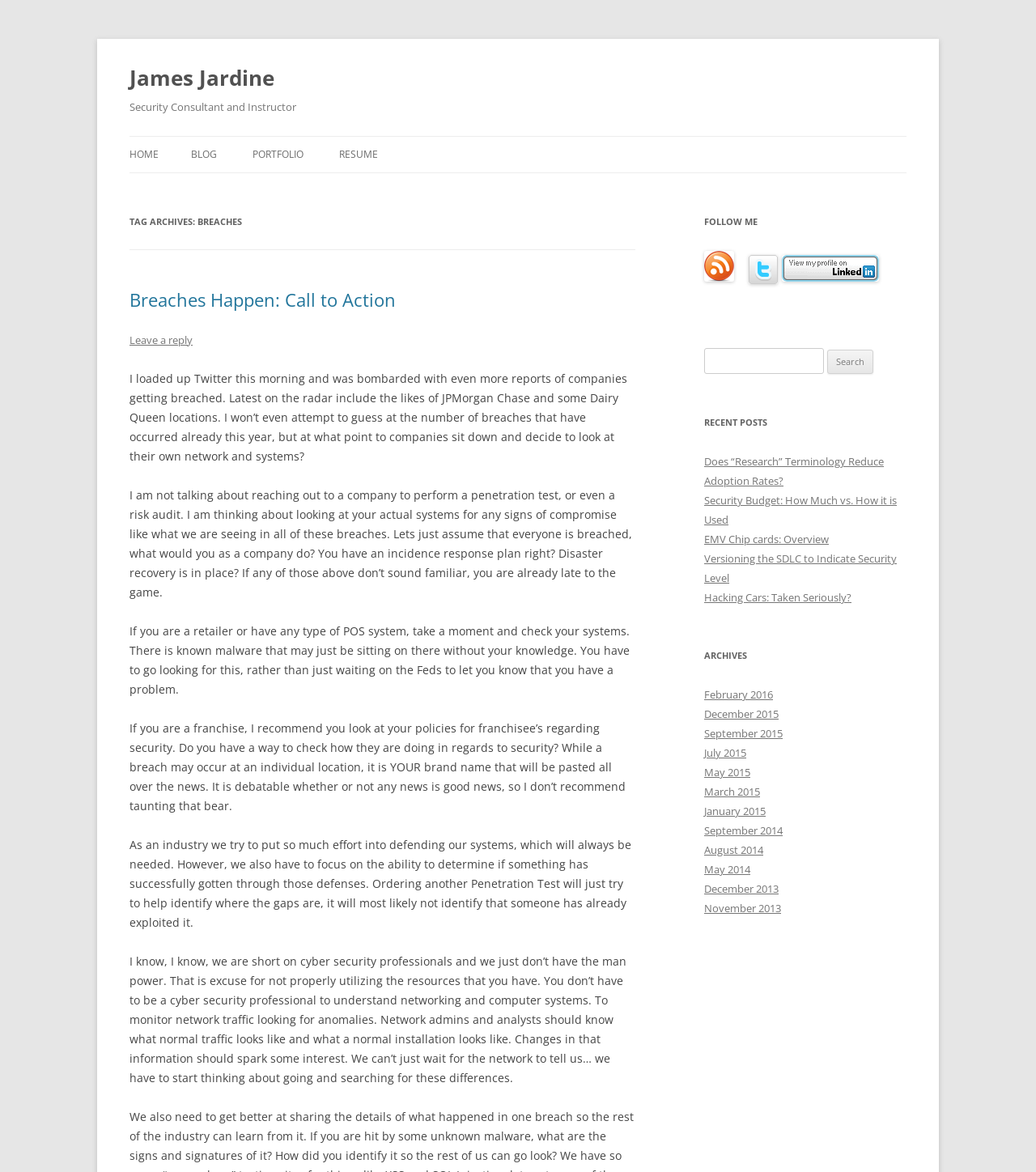From the element description: "Portfolio", extract the bounding box coordinates of the UI element. The coordinates should be expressed as four float numbers between 0 and 1, in the order [left, top, right, bottom].

[0.244, 0.117, 0.293, 0.147]